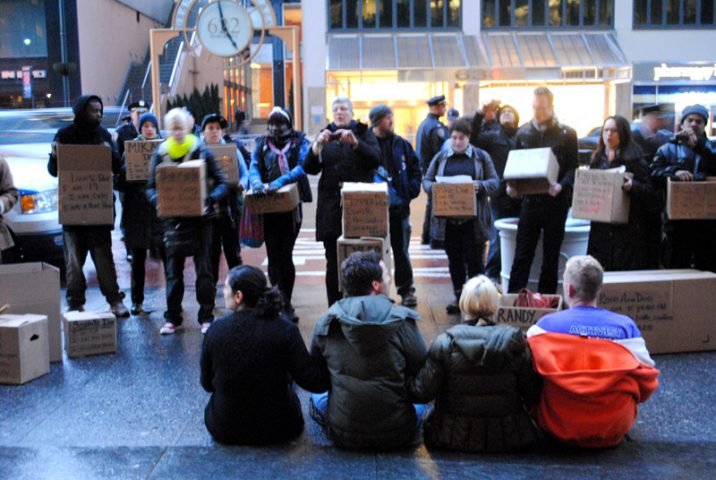Who is observing the protest in the background?
Please elaborate on the answer to the question with detailed information.

According to the caption, 'security personnel observe the protest' in the background, suggesting that they are monitoring the demonstration.